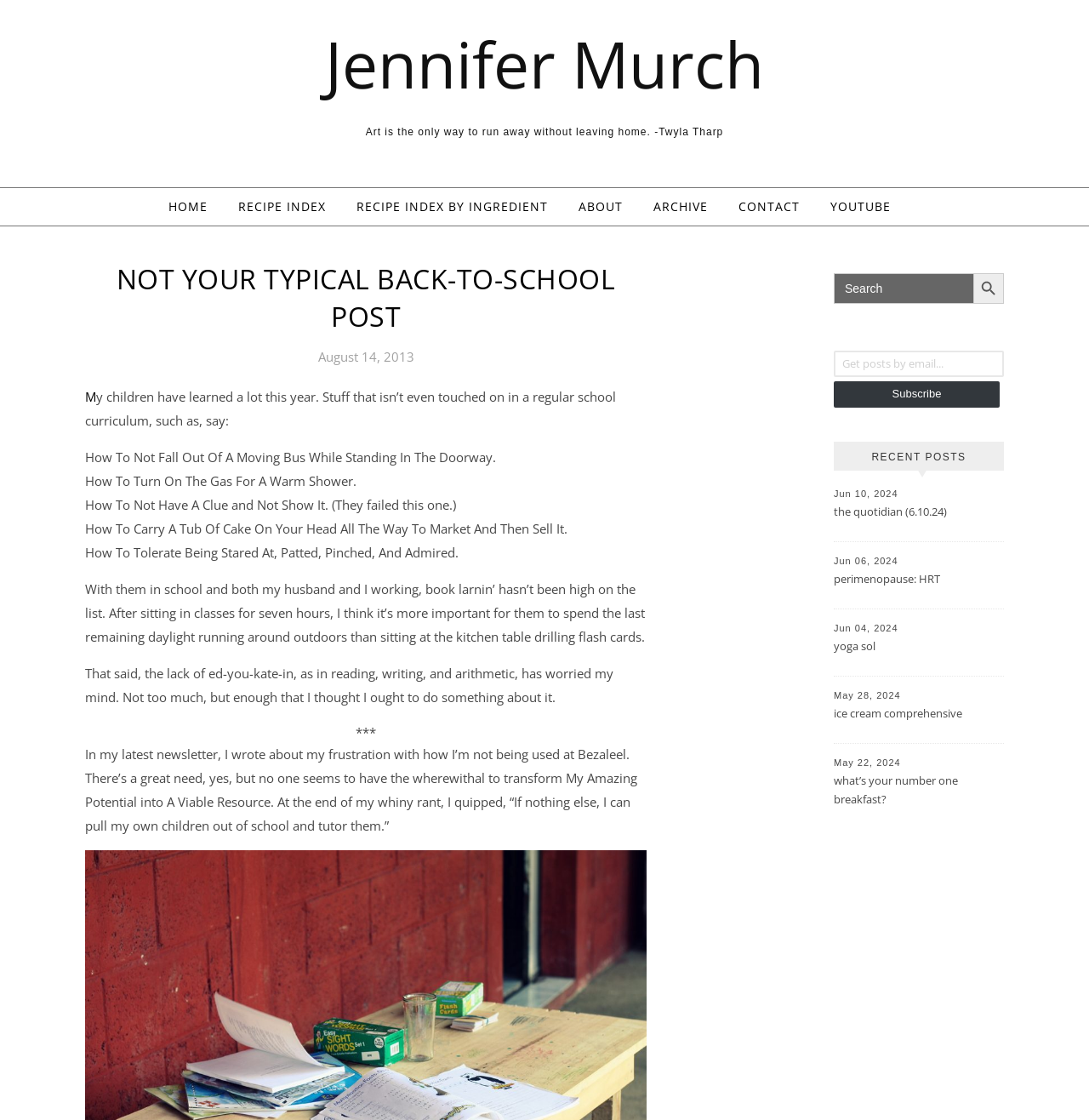Based on the image, please respond to the question with as much detail as possible:
What is the purpose of the search box?

The search box is located at the top right corner of the webpage, and it allows users to search for specific content within the website. The presence of the search box and the label 'Search for:' suggests that the purpose of the search box is to facilitate searching within the website.